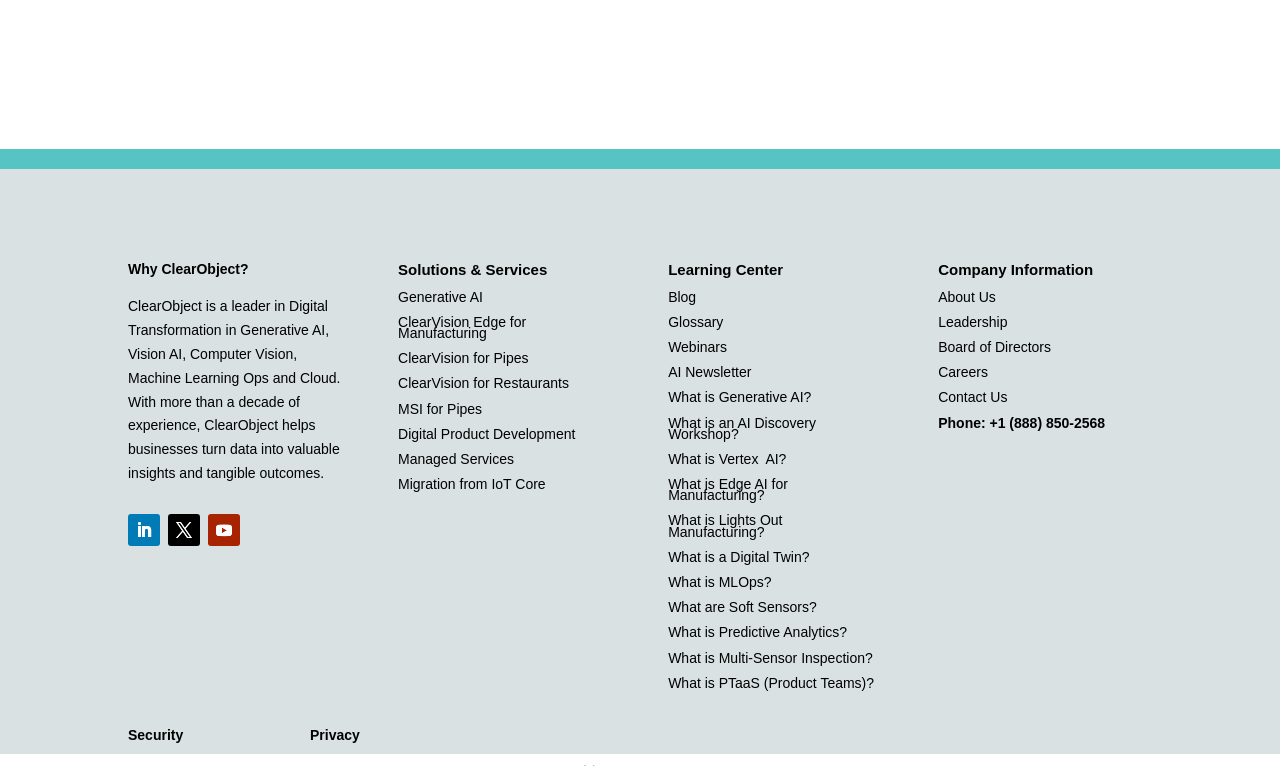Identify the bounding box coordinates for the region to click in order to carry out this instruction: "Check the AI Newsletter". Provide the coordinates using four float numbers between 0 and 1, formatted as [left, top, right, bottom].

[0.522, 0.475, 0.587, 0.496]